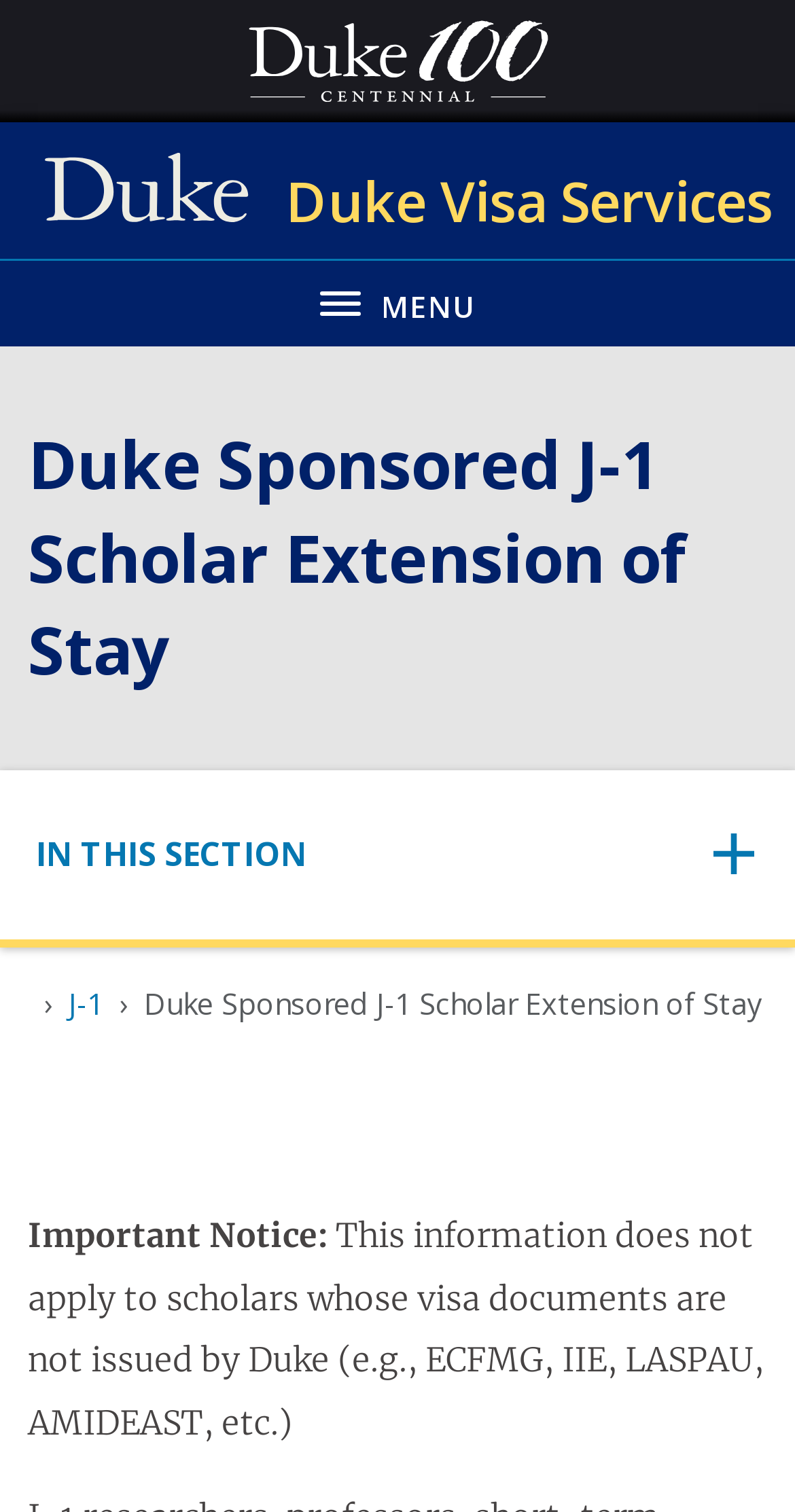Describe the entire webpage, focusing on both content and design.

The webpage is about Duke Sponsored J-1 Scholar Extension of Stay, provided by Duke Visa Services. At the top left corner, there is a Duke 100 Centennial logo, and next to it, a link to Duke University Duke Visa Services. Below these elements, there is a button to toggle the navigation menu, accompanied by the text "MENU". 

The main heading, "Duke Sponsored J-1 Scholar Extension of Stay", is prominently displayed in the middle of the top section. Below the heading, there is a sub navigation section with a button to toggle the navigation and a label "IN THIS SECTION". 

On the left side, there is a breadcrumb navigation section, which includes a link to "J-1" and the current page title "Duke Sponsored J-1 Scholar Extension of Stay". 

The main content of the page starts with an important notice, which states that the information on this page does not apply to scholars whose visa documents are not issued by Duke. This notice is followed by a detailed explanation of the same information.